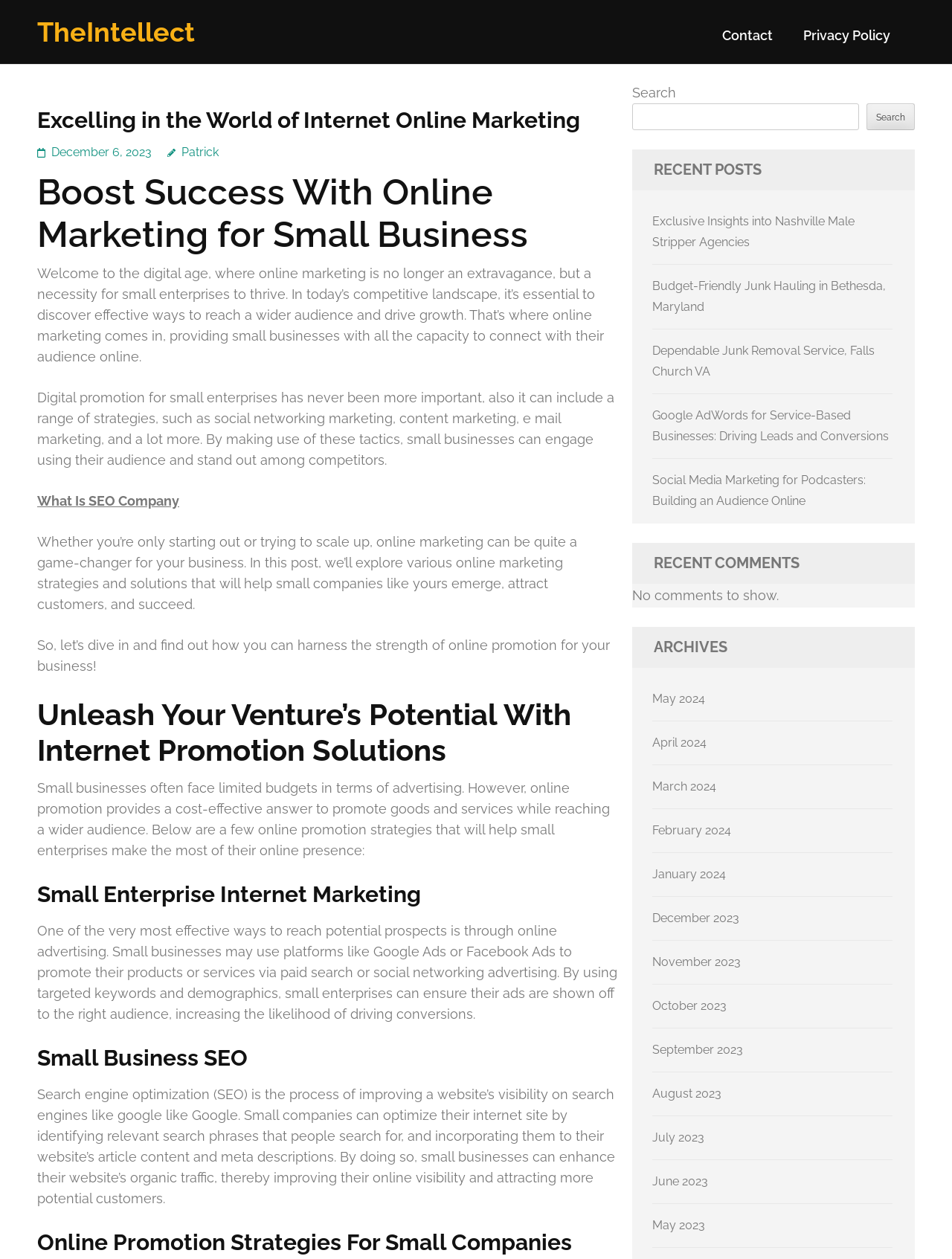What is the name of the author of the latest article?
Please craft a detailed and exhaustive response to the question.

I found the author's name 'Patrick' mentioned in the link 'Patrick' under the main heading, which suggests that Patrick is the author of the latest article.